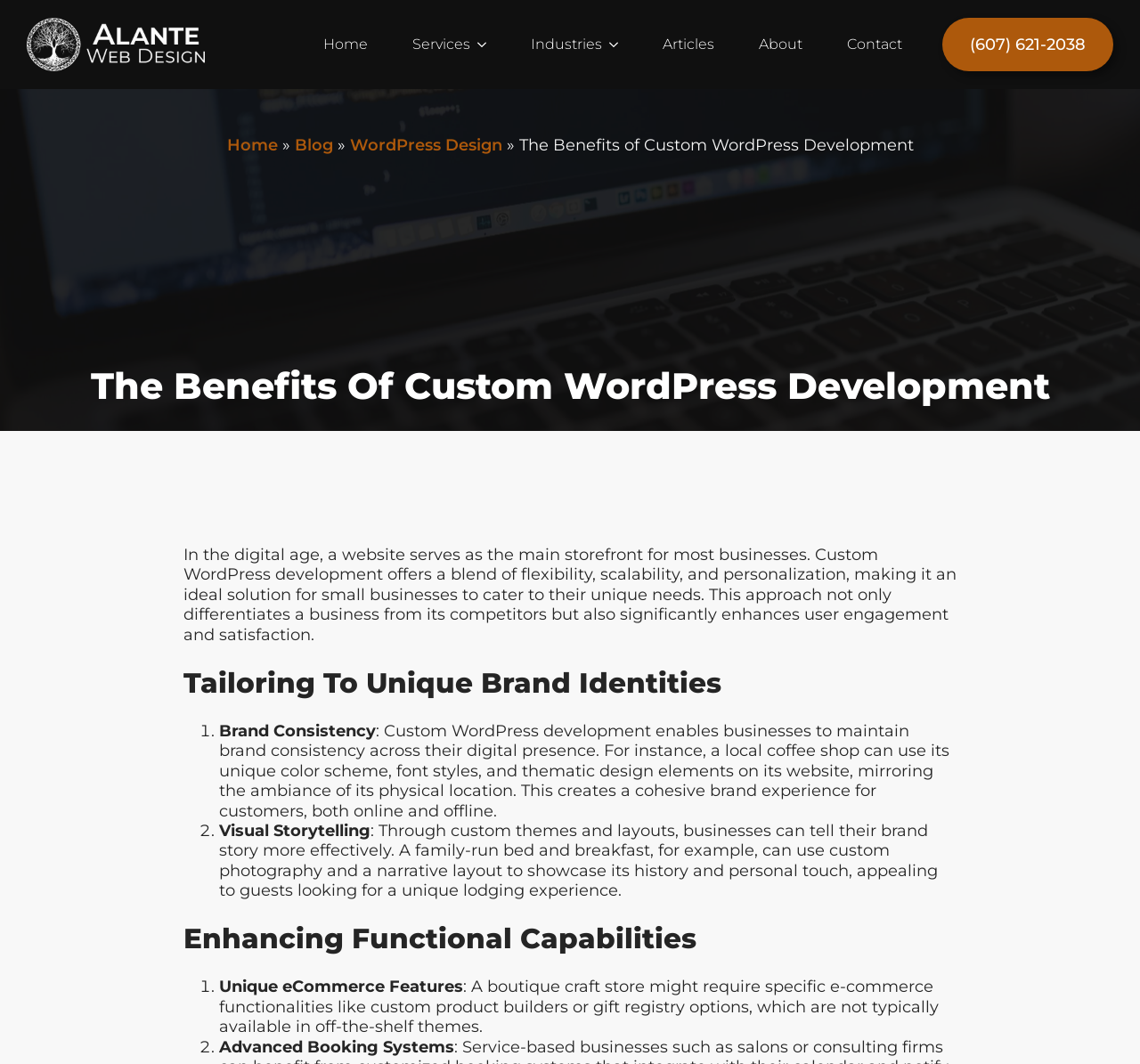Please identify the primary heading of the webpage and give its text content.

The Benefits Of Custom WordPress Development